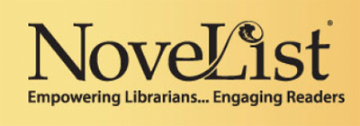What is the name of the resource featured in the image?
Please use the visual content to give a single word or phrase answer.

NoveList